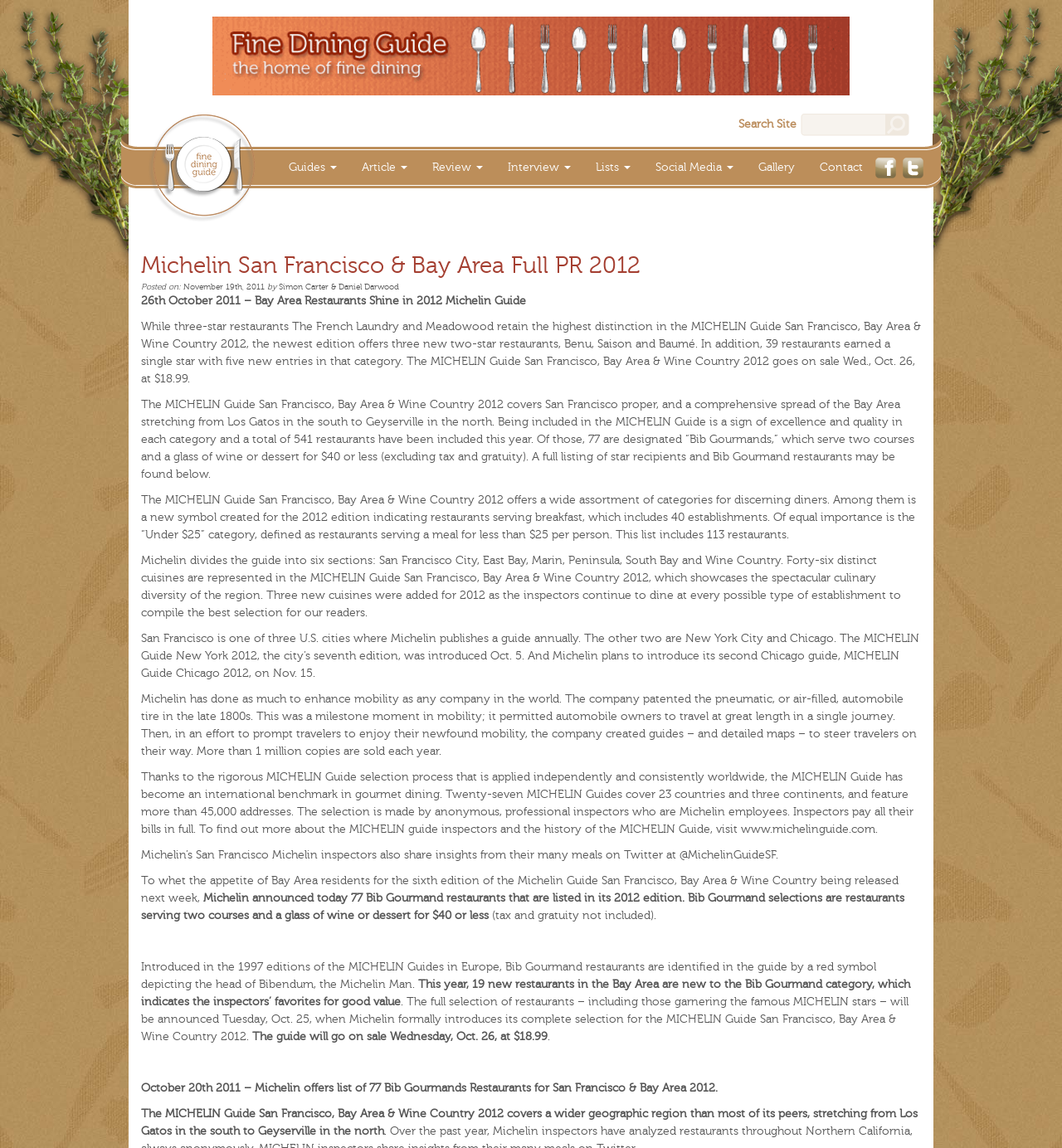Please locate the bounding box coordinates of the element that should be clicked to complete the given instruction: "Click on advertise with us".

[0.133, 0.014, 0.867, 0.083]